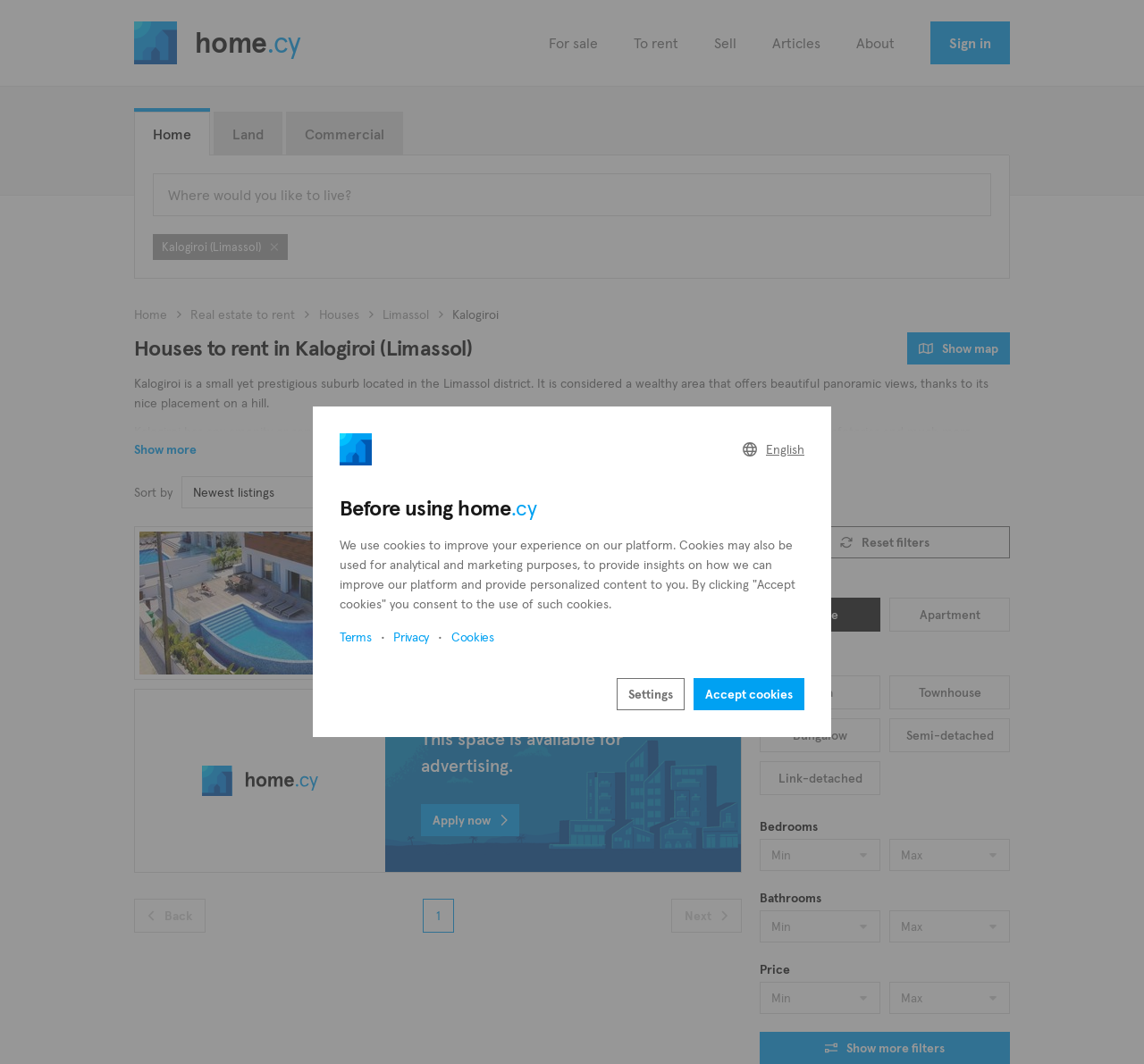Mark the bounding box of the element that matches the following description: "Real estate to rent".

[0.167, 0.287, 0.258, 0.304]